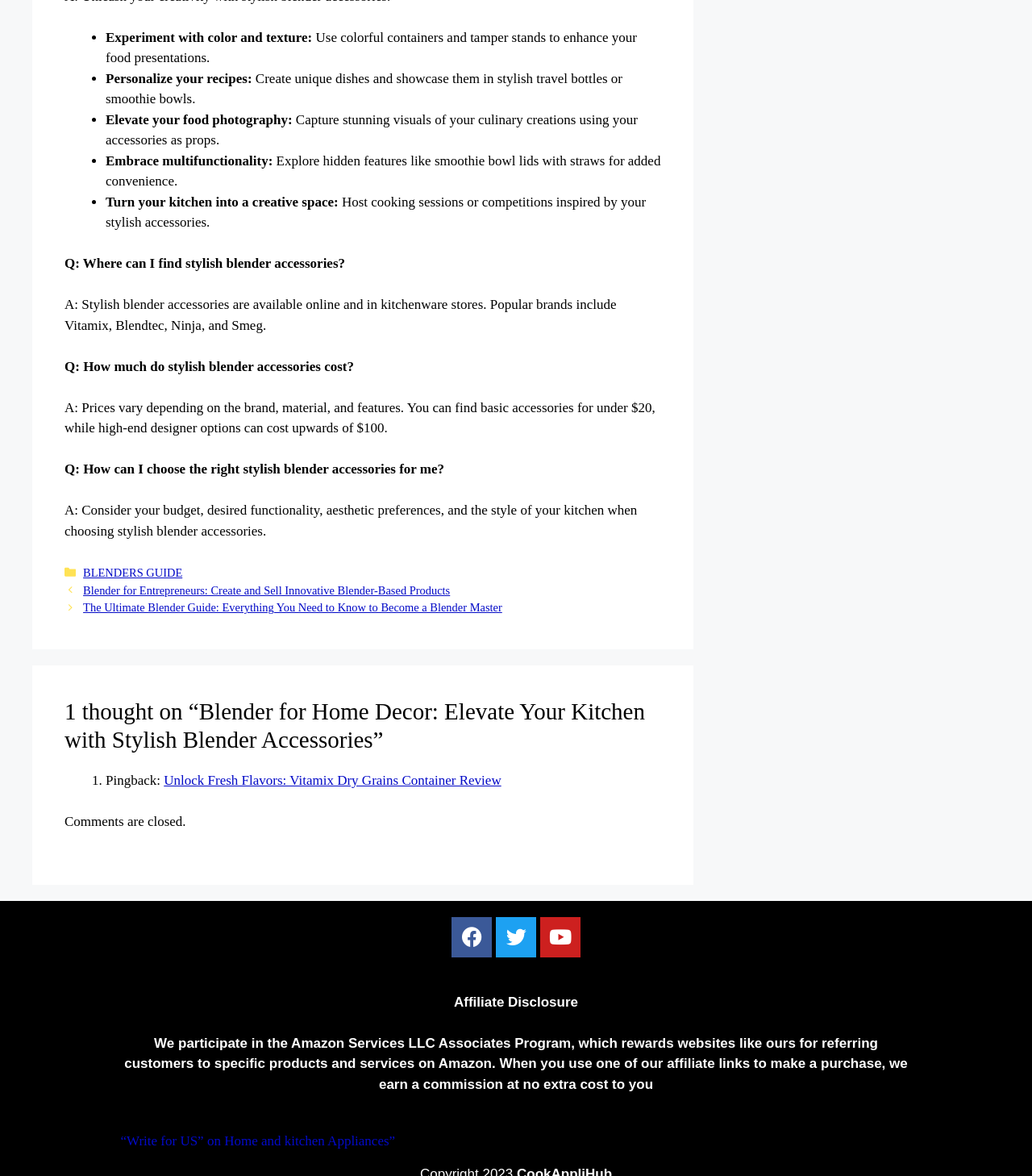Identify the bounding box of the HTML element described as: "Twitter".

[0.48, 0.78, 0.52, 0.814]